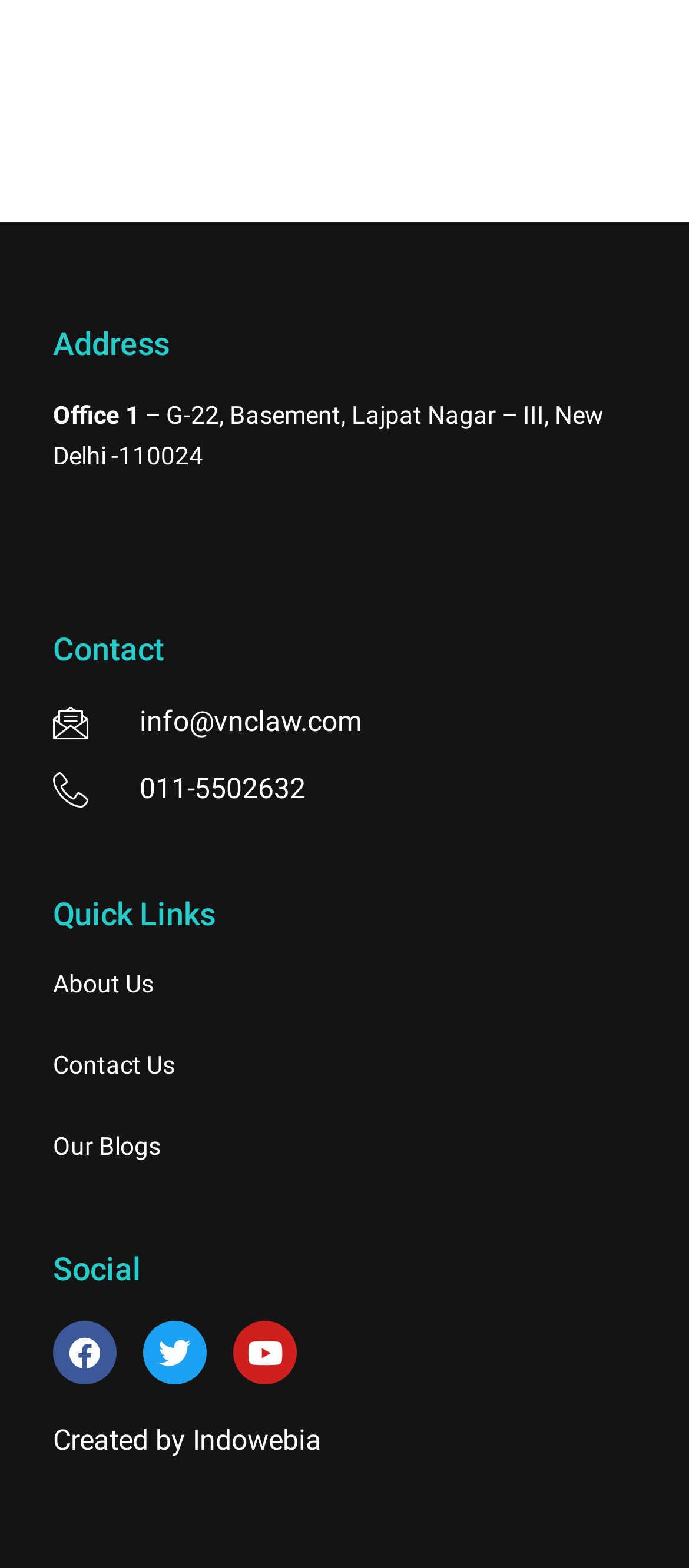Please identify the bounding box coordinates of the clickable element to fulfill the following instruction: "go to next post". The coordinates should be four float numbers between 0 and 1, i.e., [left, top, right, bottom].

None